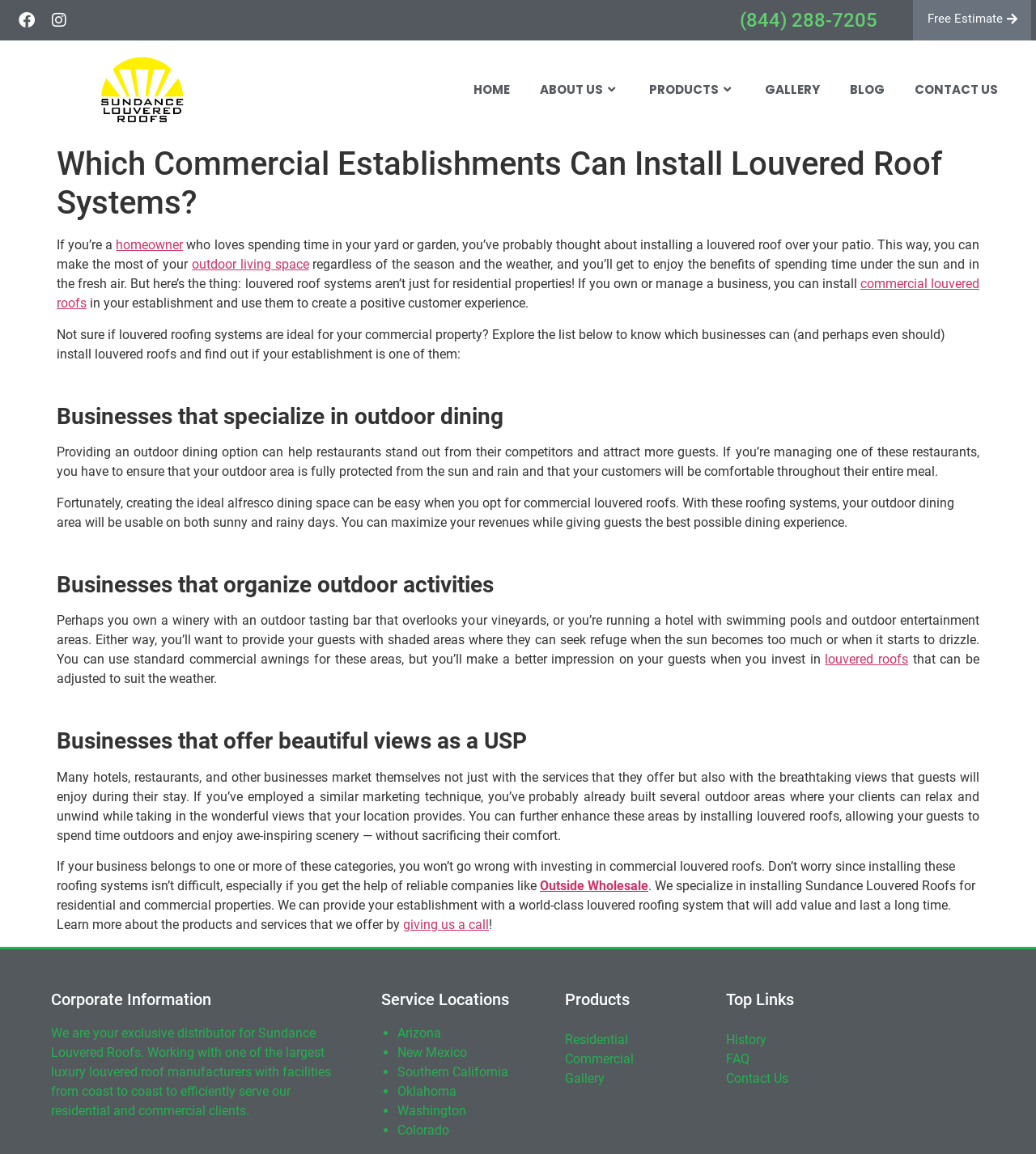Provide the bounding box coordinates for the UI element that is described by this text: "giving us a call". The coordinates should be in the form of four float numbers between 0 and 1: [left, top, right, bottom].

[0.389, 0.795, 0.472, 0.808]